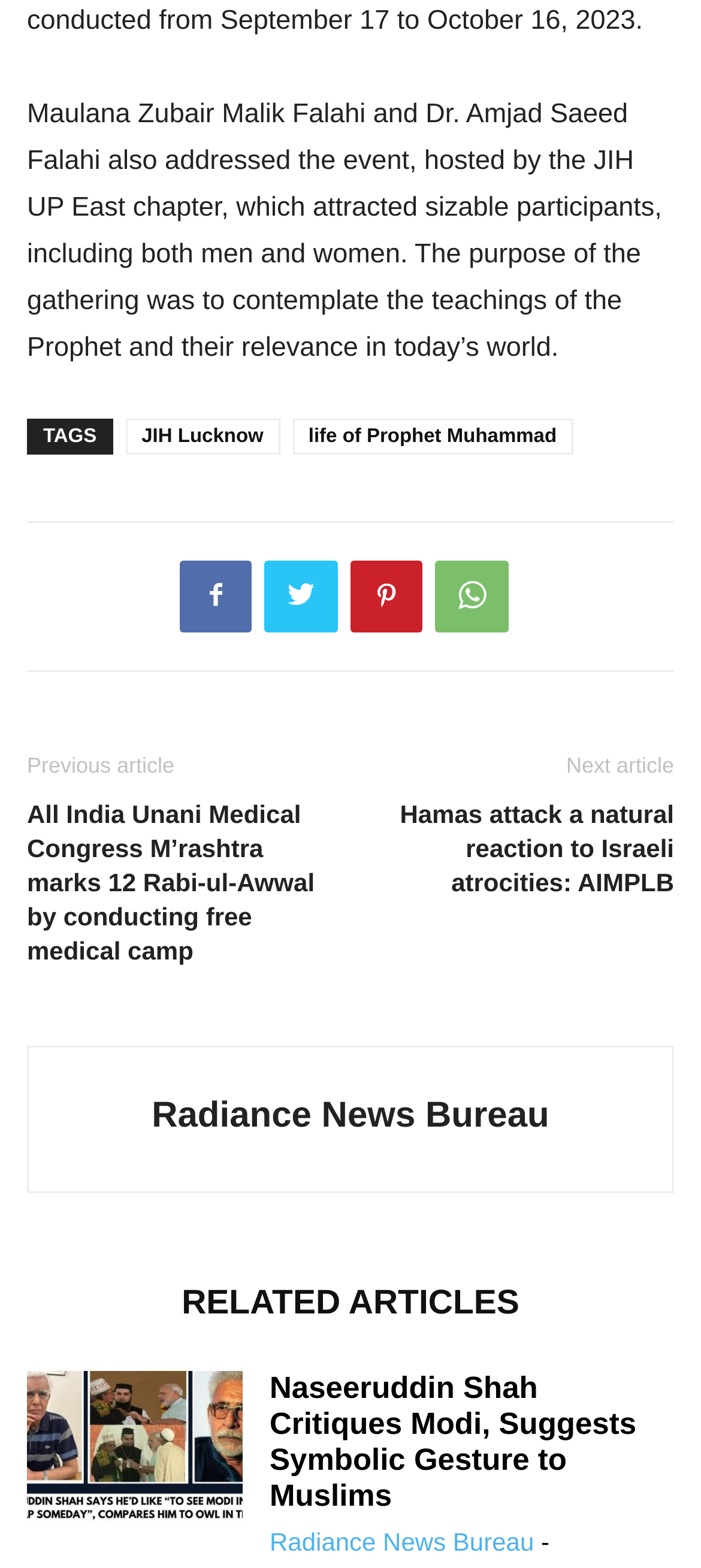Give a concise answer of one word or phrase to the question: 
What is the event hosted by?

JIH UP East chapter